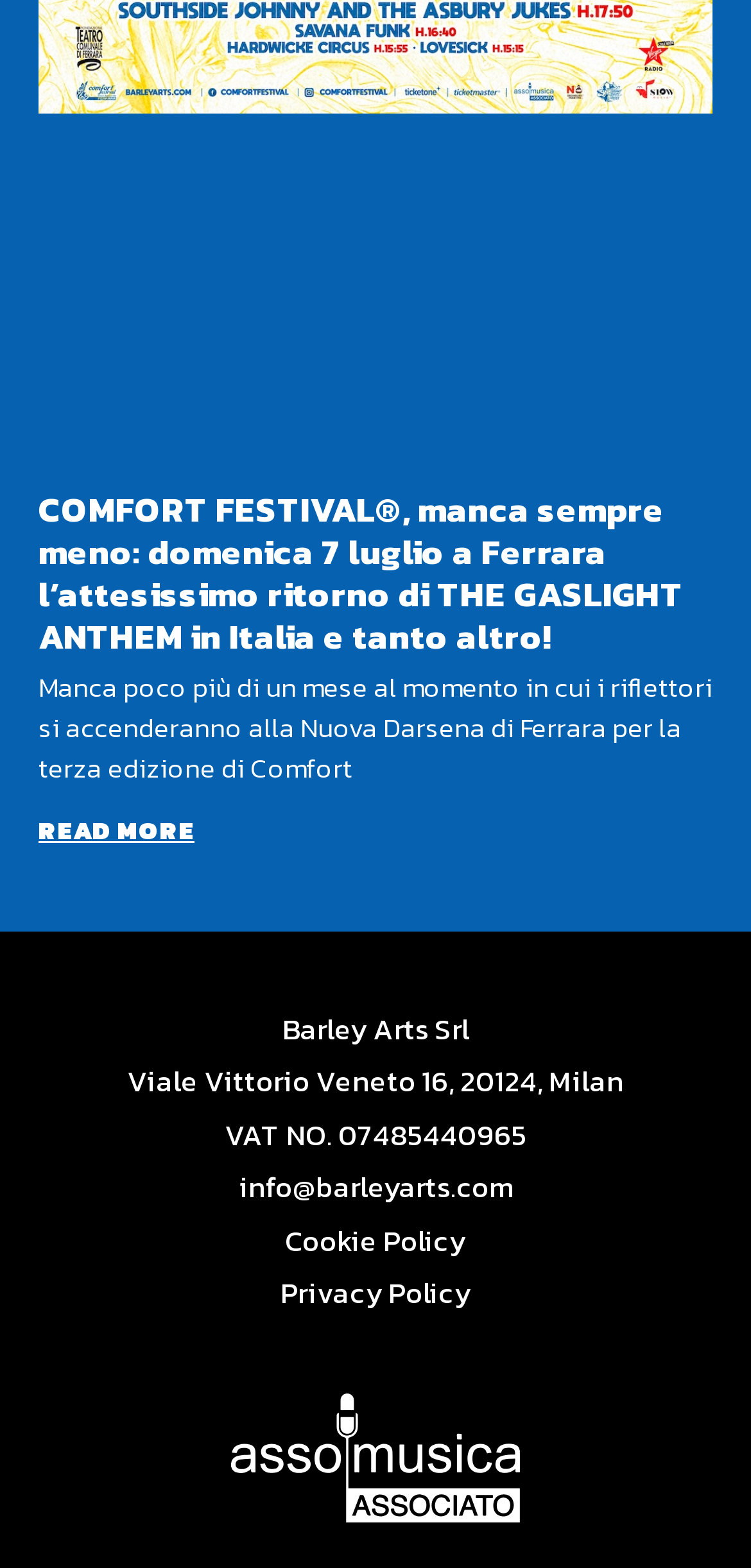What is the company name at the bottom of the page?
Look at the screenshot and respond with a single word or phrase.

Barley Arts Srl